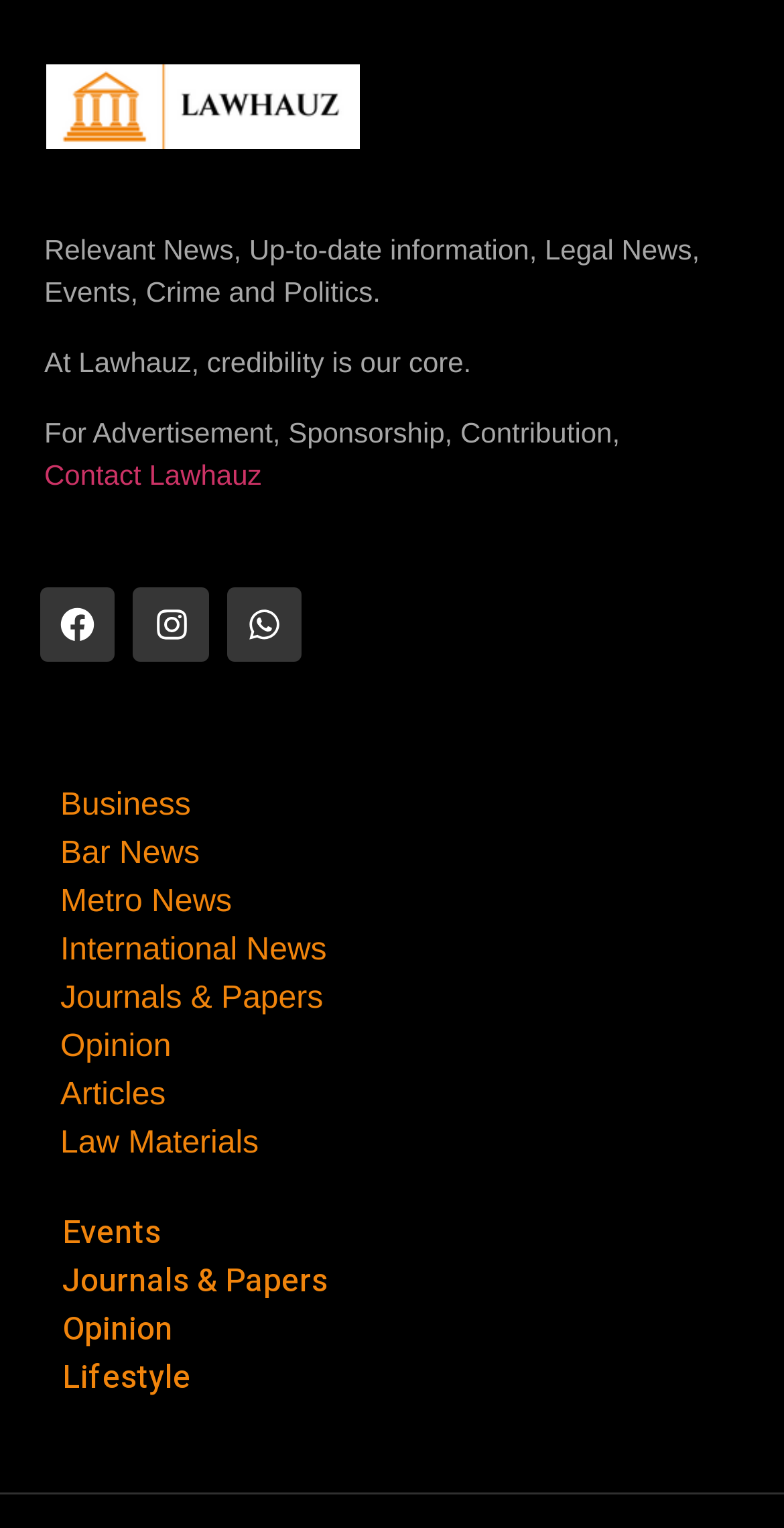Please identify the coordinates of the bounding box that should be clicked to fulfill this instruction: "Click on the 'hvc high voltage coolant heater' link".

None